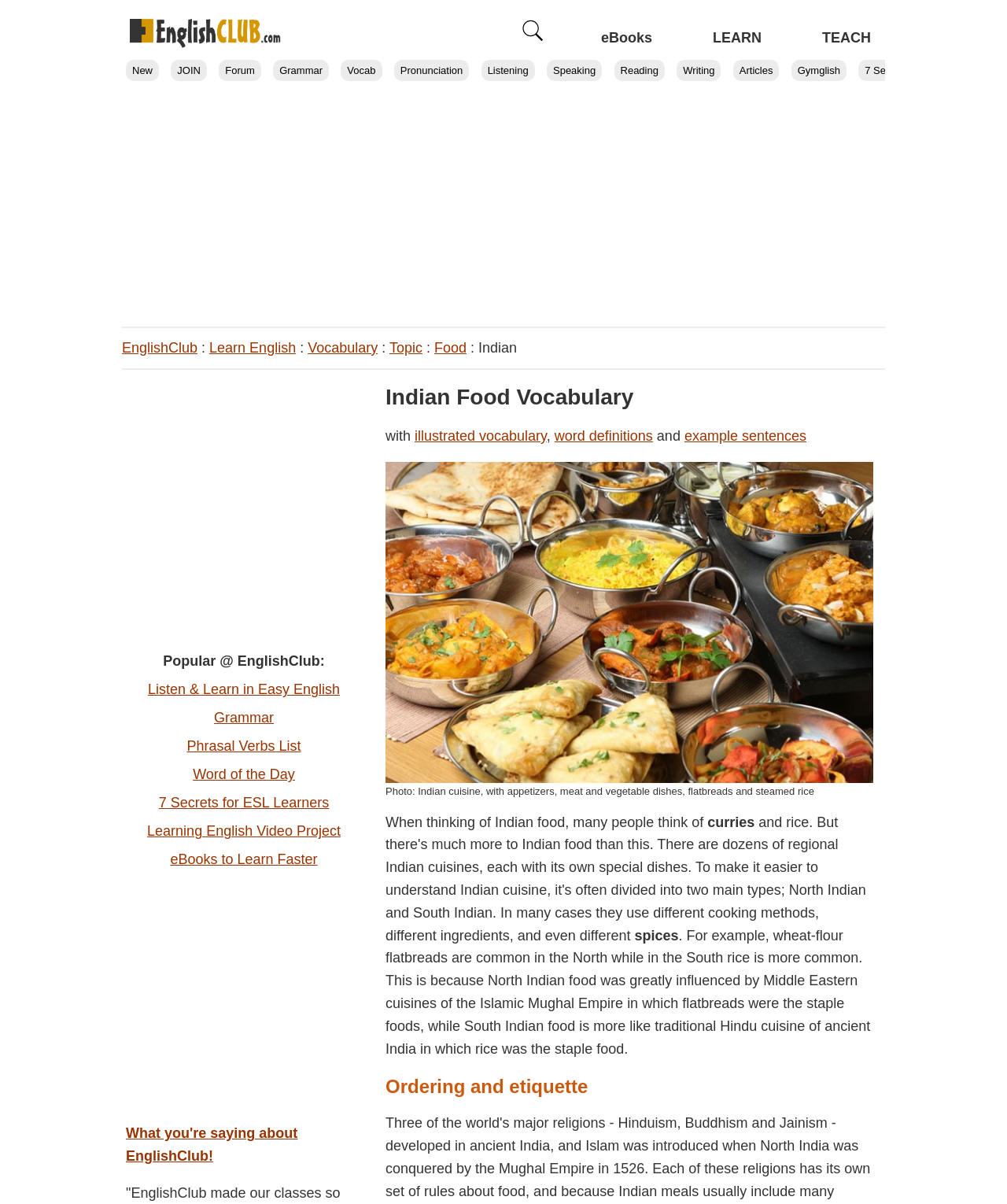Bounding box coordinates are specified in the format (top-left x, top-left y, bottom-right x, bottom-right y). All values are floating point numbers bounded between 0 and 1. Please provide the bounding box coordinate of the region this sentence describes: example sentences

[0.68, 0.356, 0.801, 0.369]